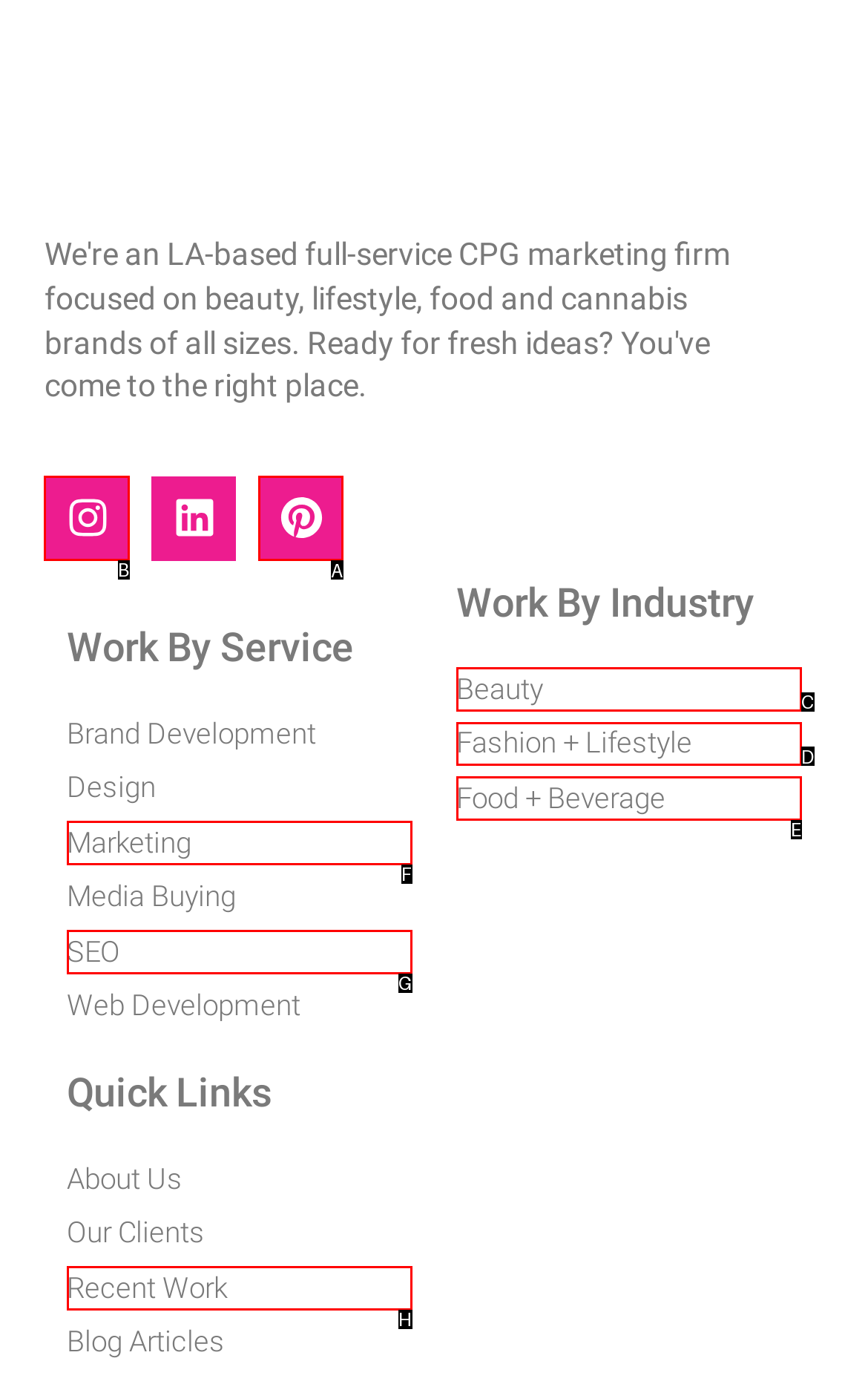Identify the letter of the UI element you need to select to accomplish the task: View Instagram profile.
Respond with the option's letter from the given choices directly.

B